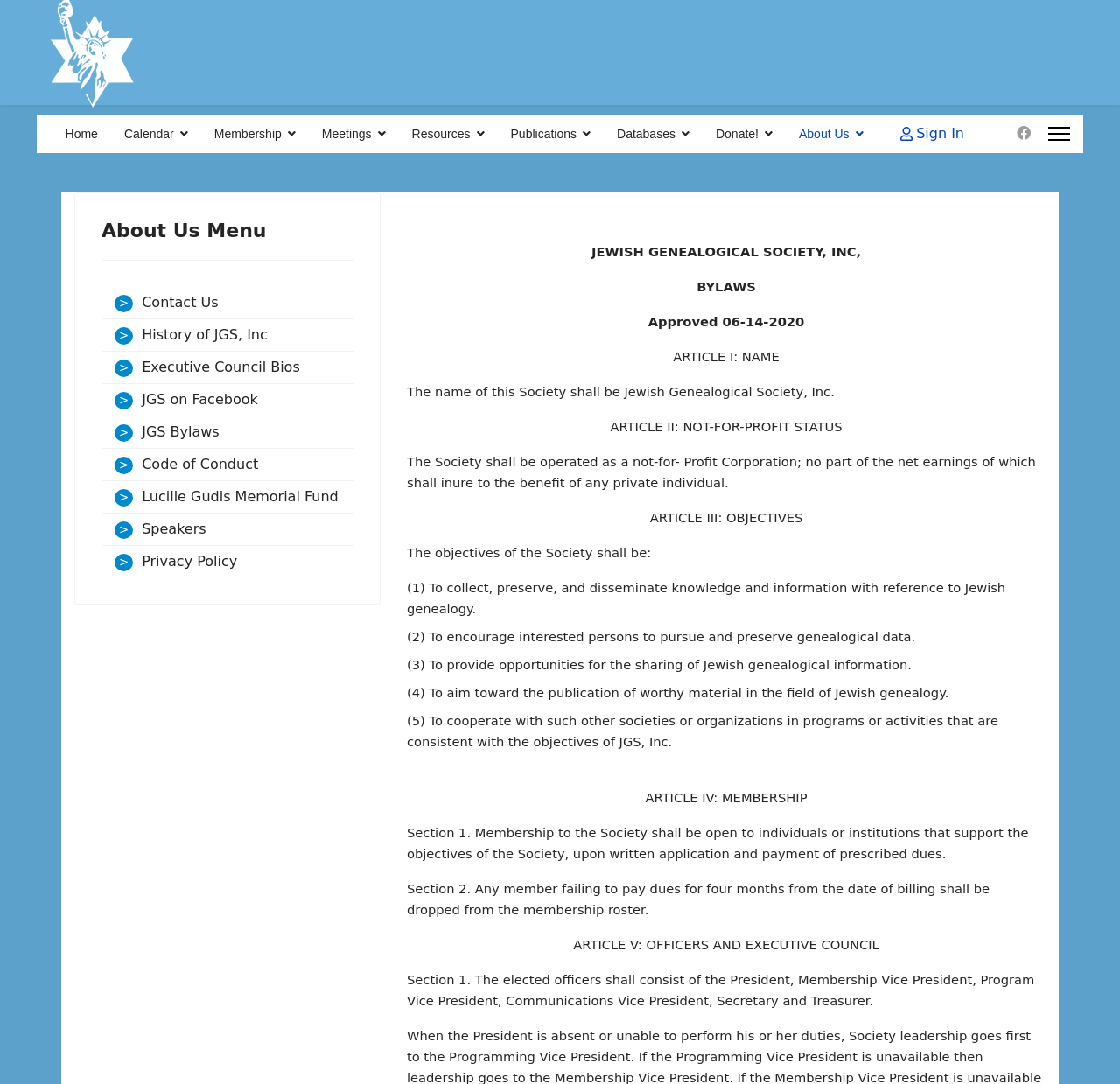How many officers are elected in the society?
Look at the screenshot and give a one-word or phrase answer.

6